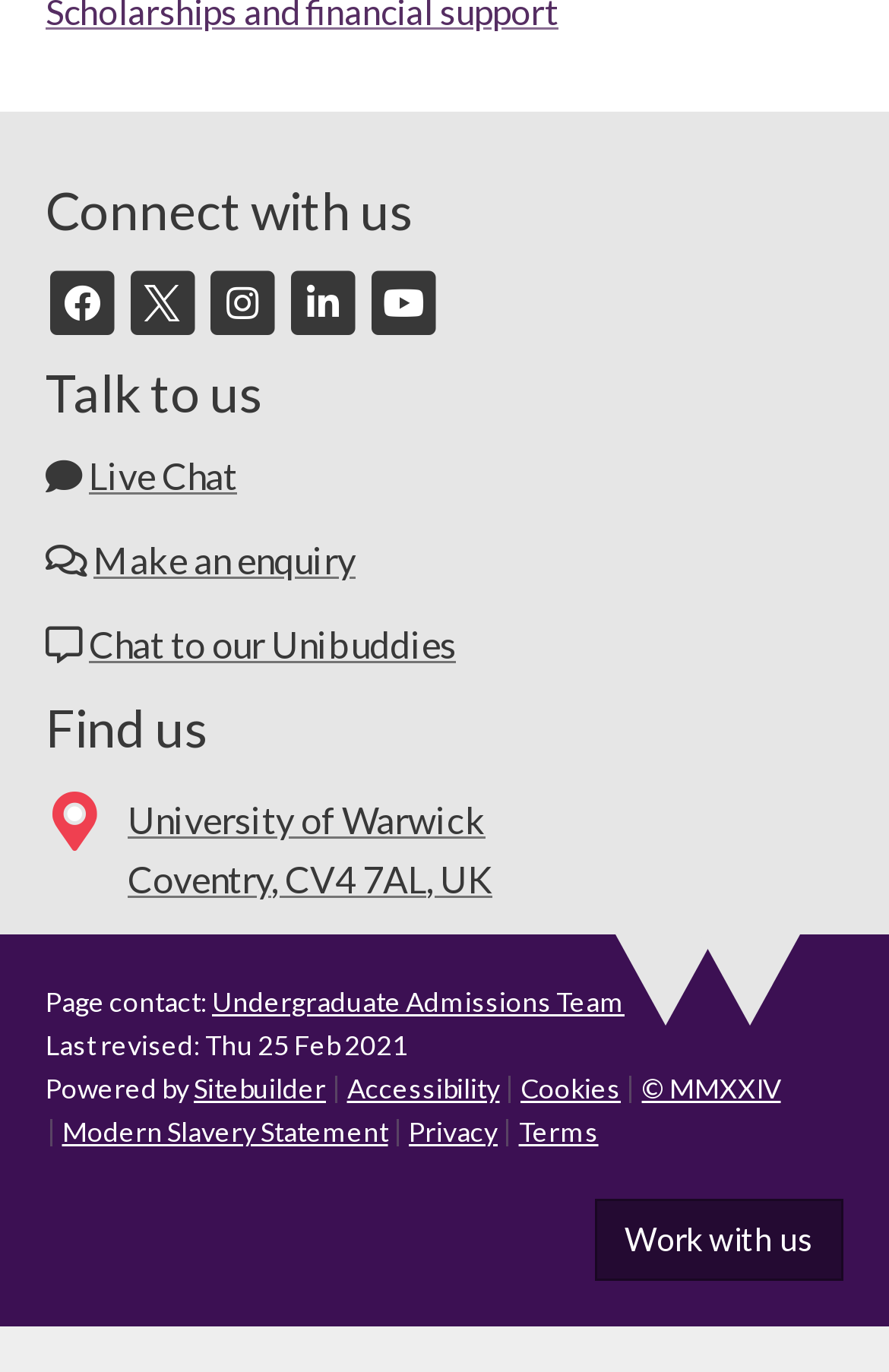Identify the bounding box coordinates of the element that should be clicked to fulfill this task: "Email the Undergraduate Admissions Team". The coordinates should be provided as four float numbers between 0 and 1, i.e., [left, top, right, bottom].

[0.238, 0.717, 0.703, 0.742]